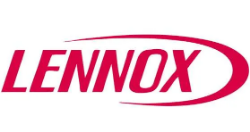What type of applications are Lennox ventilation systems suitable for?
Look at the image and respond with a one-word or short-phrase answer.

Residential and commercial